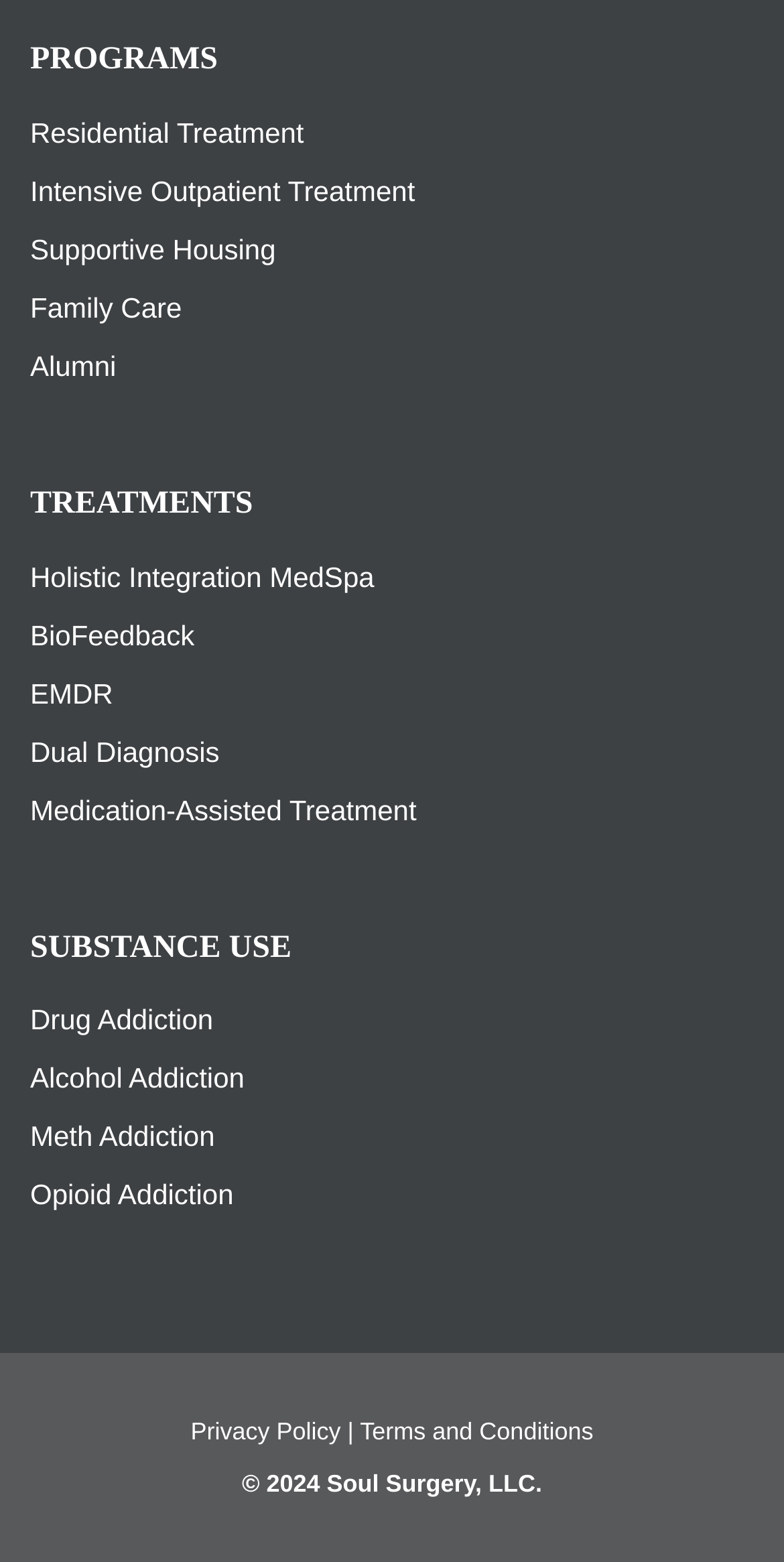Identify the bounding box coordinates of the section that should be clicked to achieve the task described: "Explore Family Care".

[0.038, 0.186, 0.232, 0.207]